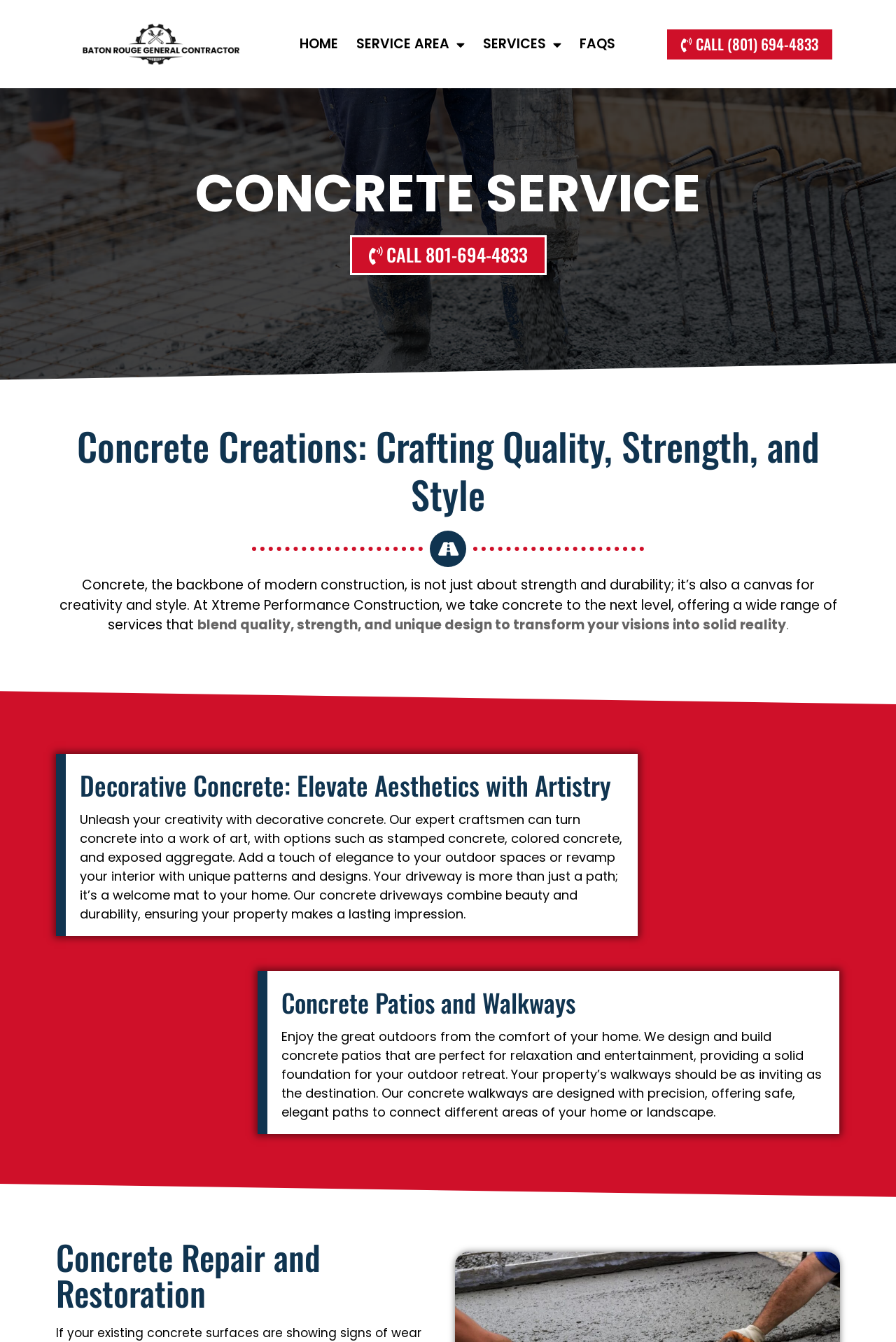Determine the bounding box coordinates of the clickable region to carry out the instruction: "Click on 'Submit a Request'".

None